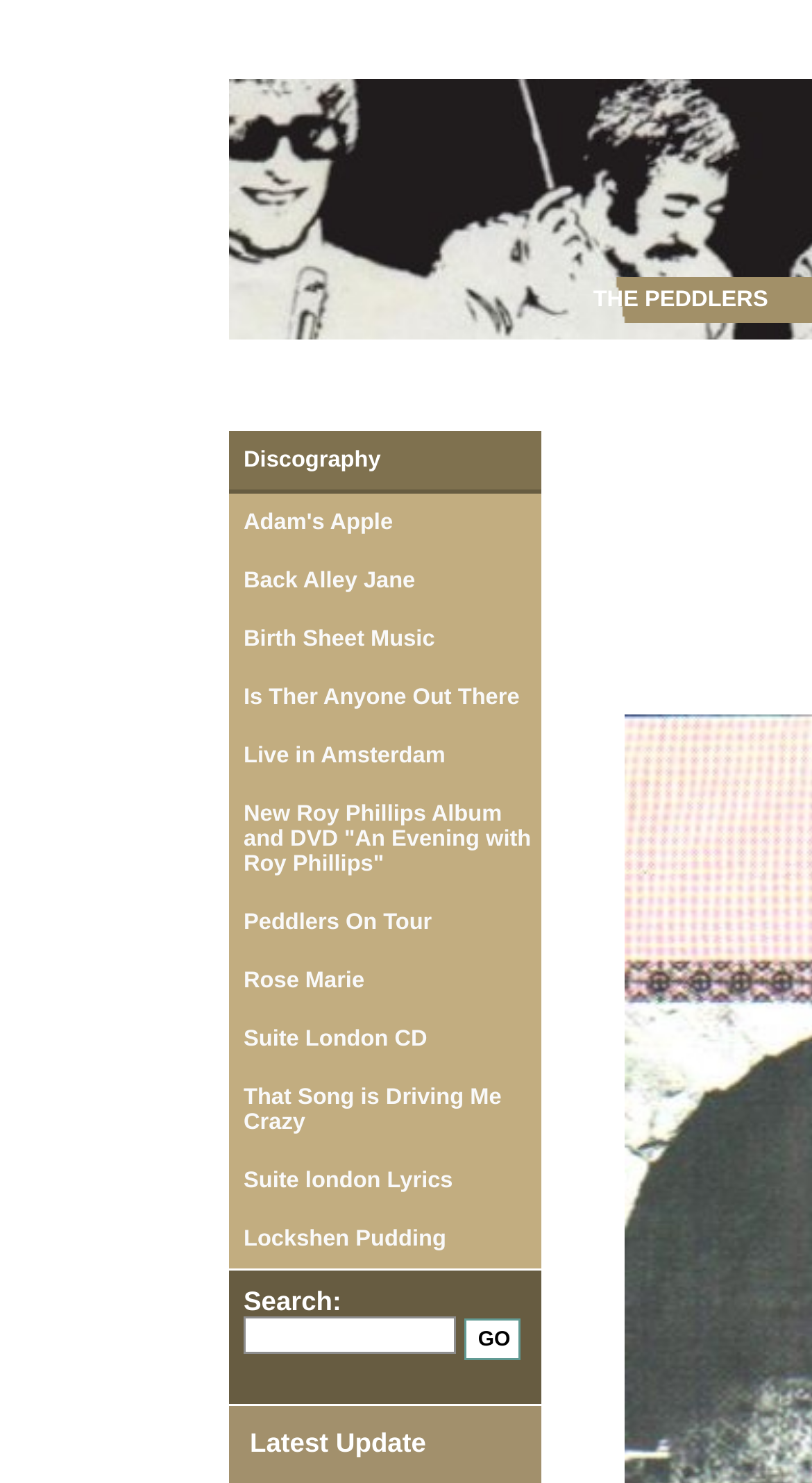Explain in detail what you observe on this webpage.

The webpage appears to be a discography page for the band Girlie, with a focus on their sheet music. At the top, there is a prominent link to "THE PEDDLERS". Below this, there is a list of 14 links to various albums and songs, including "Adam's Apple", "Back Alley Jane", and "Suite London CD". These links are aligned vertically and take up a significant portion of the page.

On the right side of the page, there is a search bar with a label "Search:" and a text box where users can input their search queries. Next to the text box is a "GO" button.

At the bottom of the page, there is a static text element that reads "Latest Update". The overall layout of the page is simple and easy to navigate, with a clear focus on providing access to the band's discography.